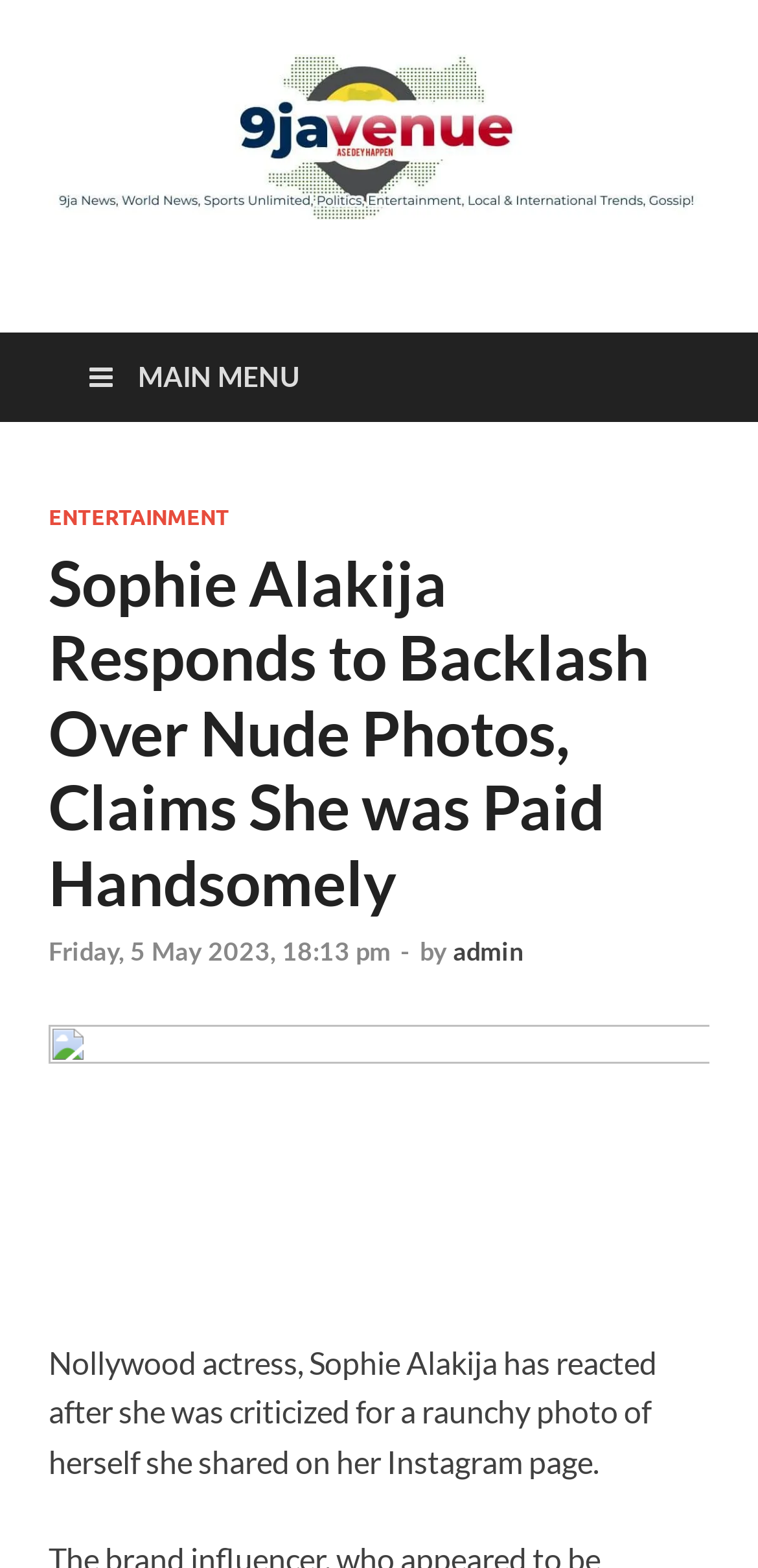Extract the bounding box coordinates for the UI element described by the text: "admin". The coordinates should be in the form of [left, top, right, bottom] with values between 0 and 1.

[0.597, 0.597, 0.69, 0.617]